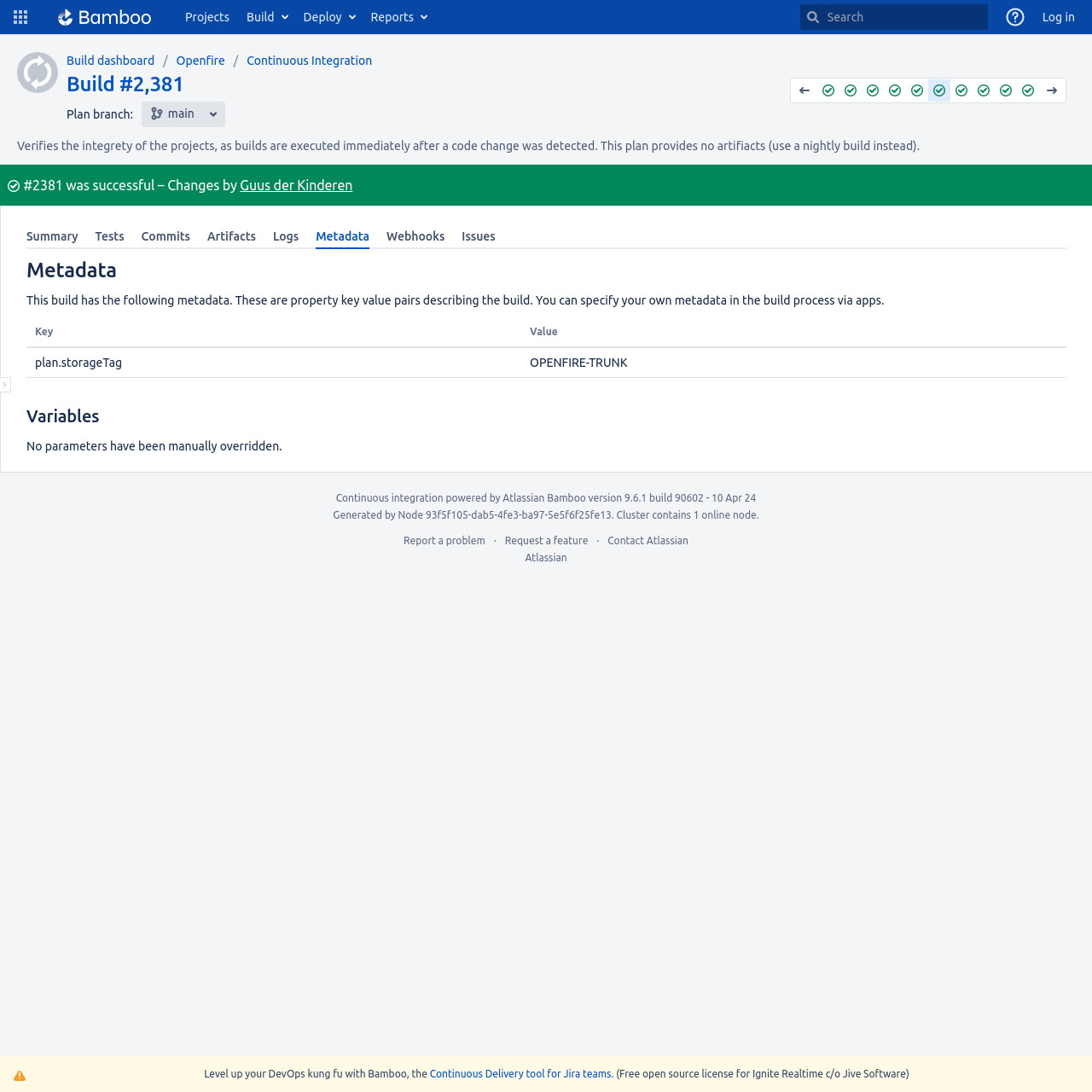Please respond to the question with a concise word or phrase:
What is the current build number?

2381